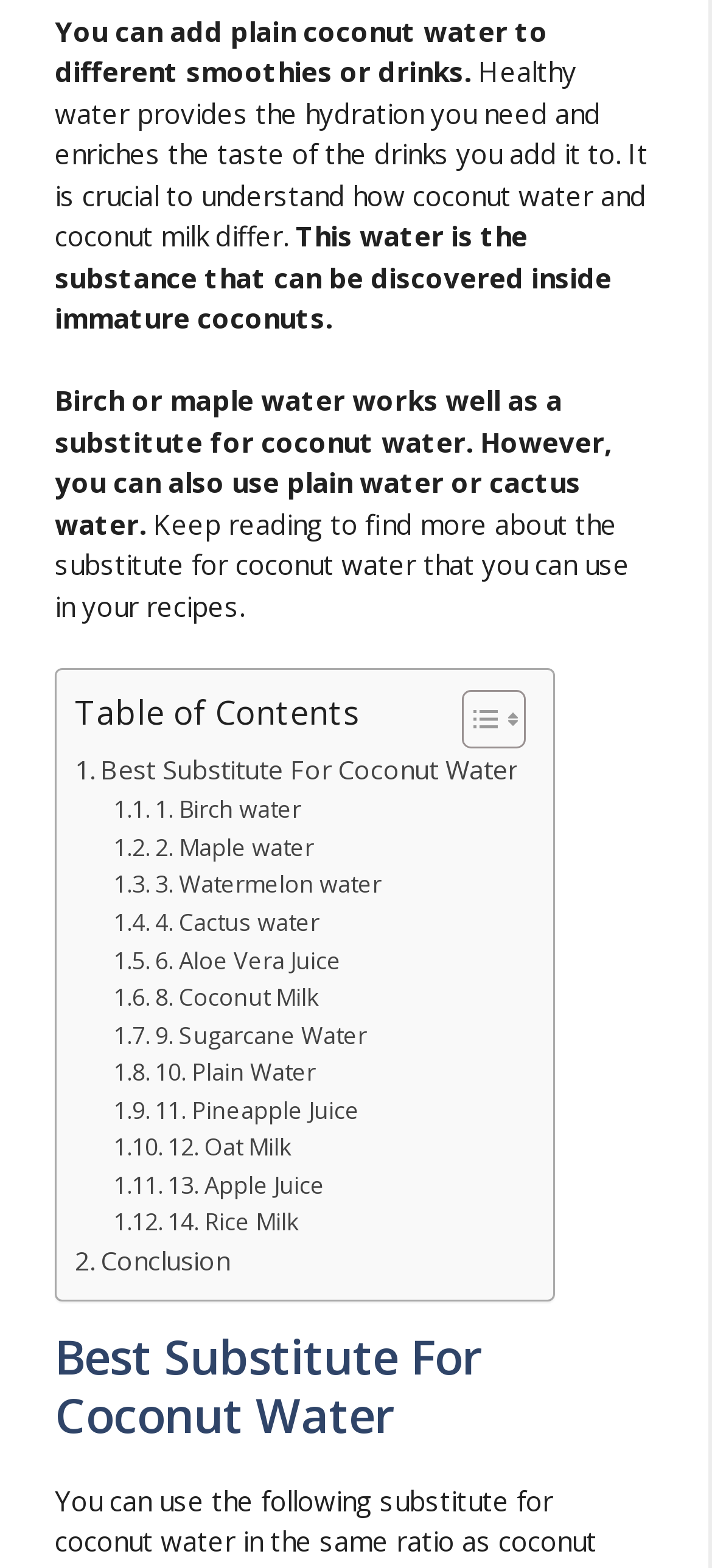Please analyze the image and give a detailed answer to the question:
How many substitutes for coconut water are listed?

The webpage lists 14 substitutes for coconut water, which are Birch water, Maple water, Watermelon water, Cactus water, Aloe Vera Juice, Coconut Milk, Sugarcane Water, Plain Water, Pineapple Juice, Oat Milk, Apple Juice, and Rice Milk.